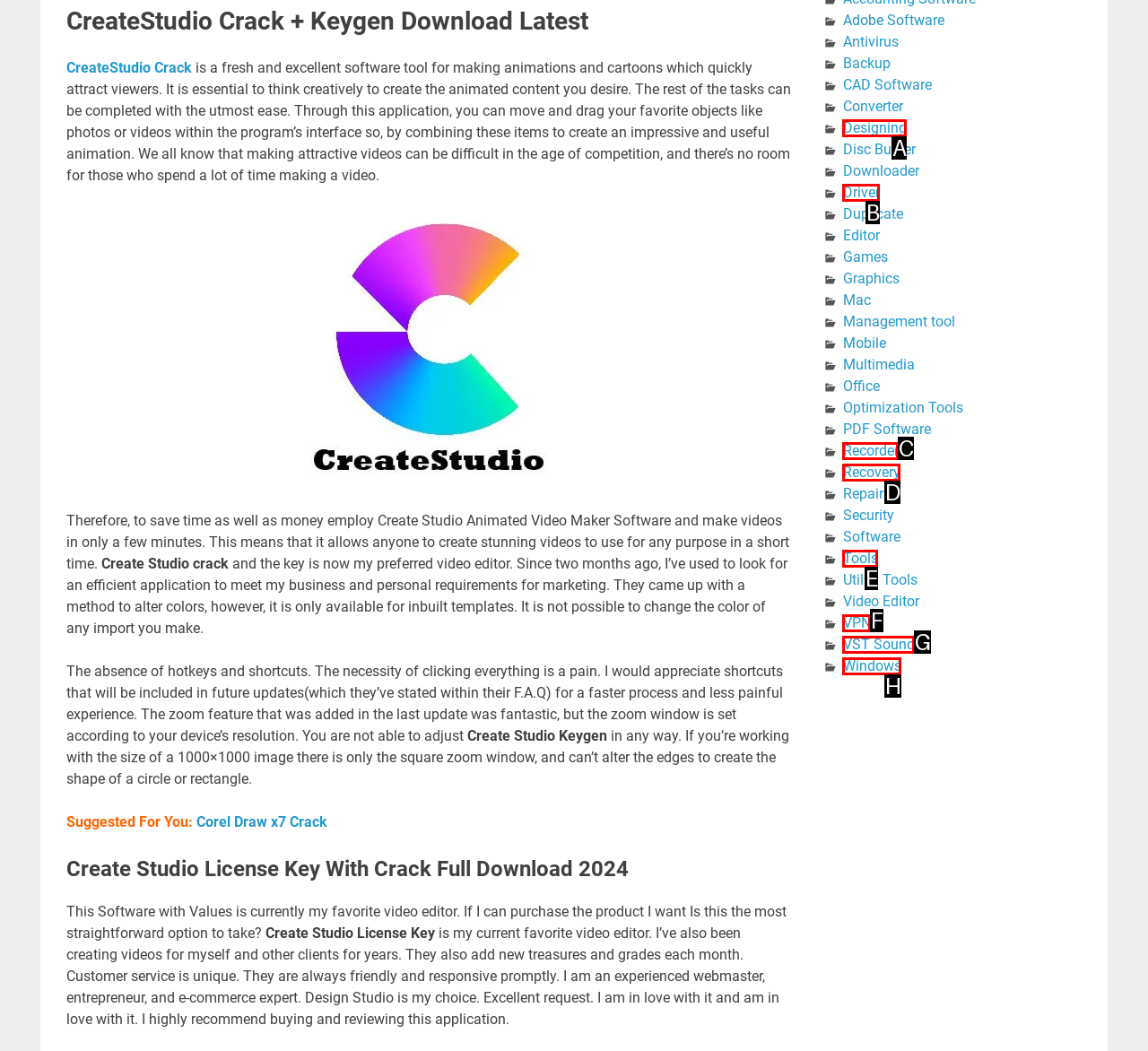Choose the option that matches the following description: Recorder
Reply with the letter of the selected option directly.

C